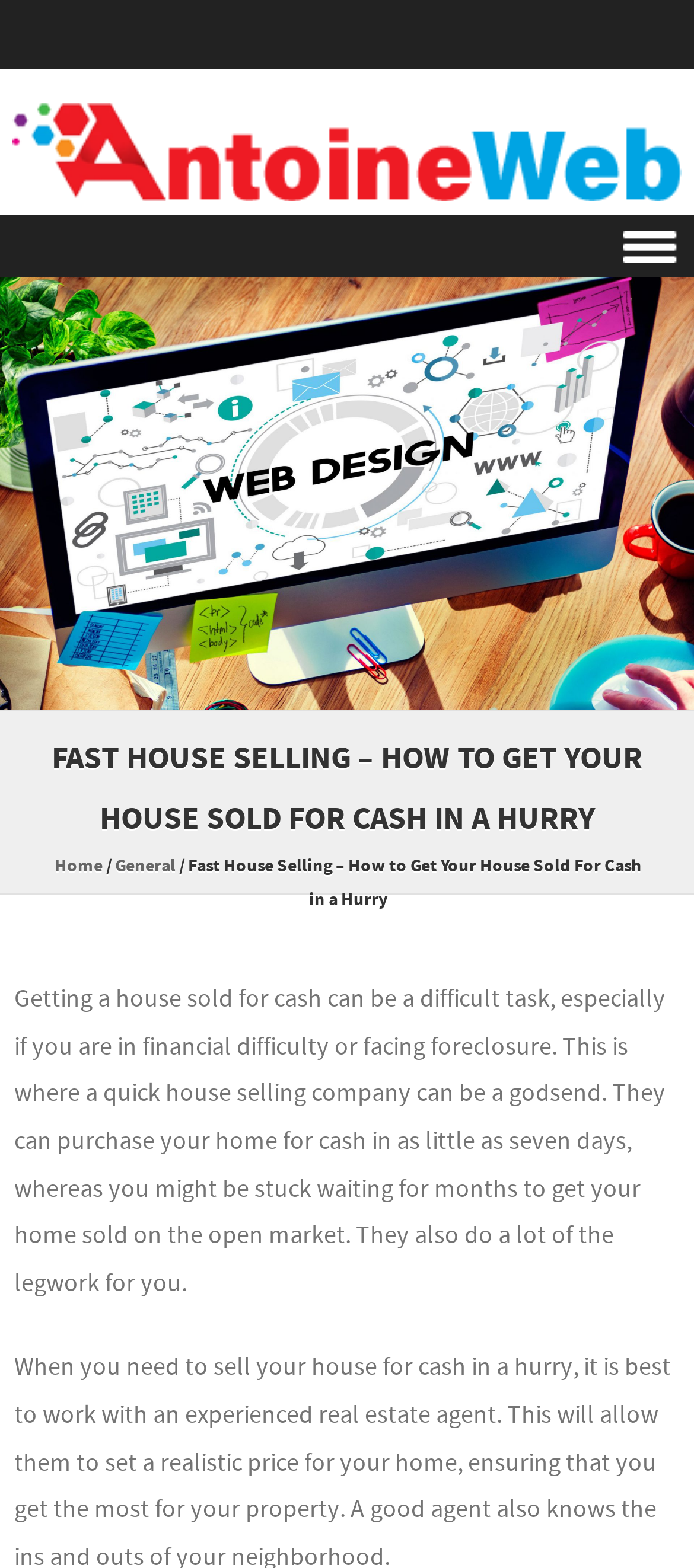Produce a meticulous description of the webpage.

The webpage is about fast house selling, specifically how to get a house sold for cash in a hurry. At the top left corner, there is a link to "Antoine Web" accompanied by an image with the same name. Below this, there is a heading labeled "MENU" with a link to it. Next to the "MENU" heading, there is a link to "Skip to content".

On the top right side, there is another link to "Antoine Web" with a larger image above it. Below this image, there is a heading that displays the title of the webpage, "FAST HOUSE SELLING – HOW TO GET YOUR HOUSE SOLD FOR CASH IN A HURRY", along with links to "Home" and "General".

The main content of the webpage is a paragraph of text that explains the benefits of using a quick house selling company, which can purchase a home for cash in as little as seven days, compared to waiting for months on the open market. This text is located below the heading and takes up most of the webpage.